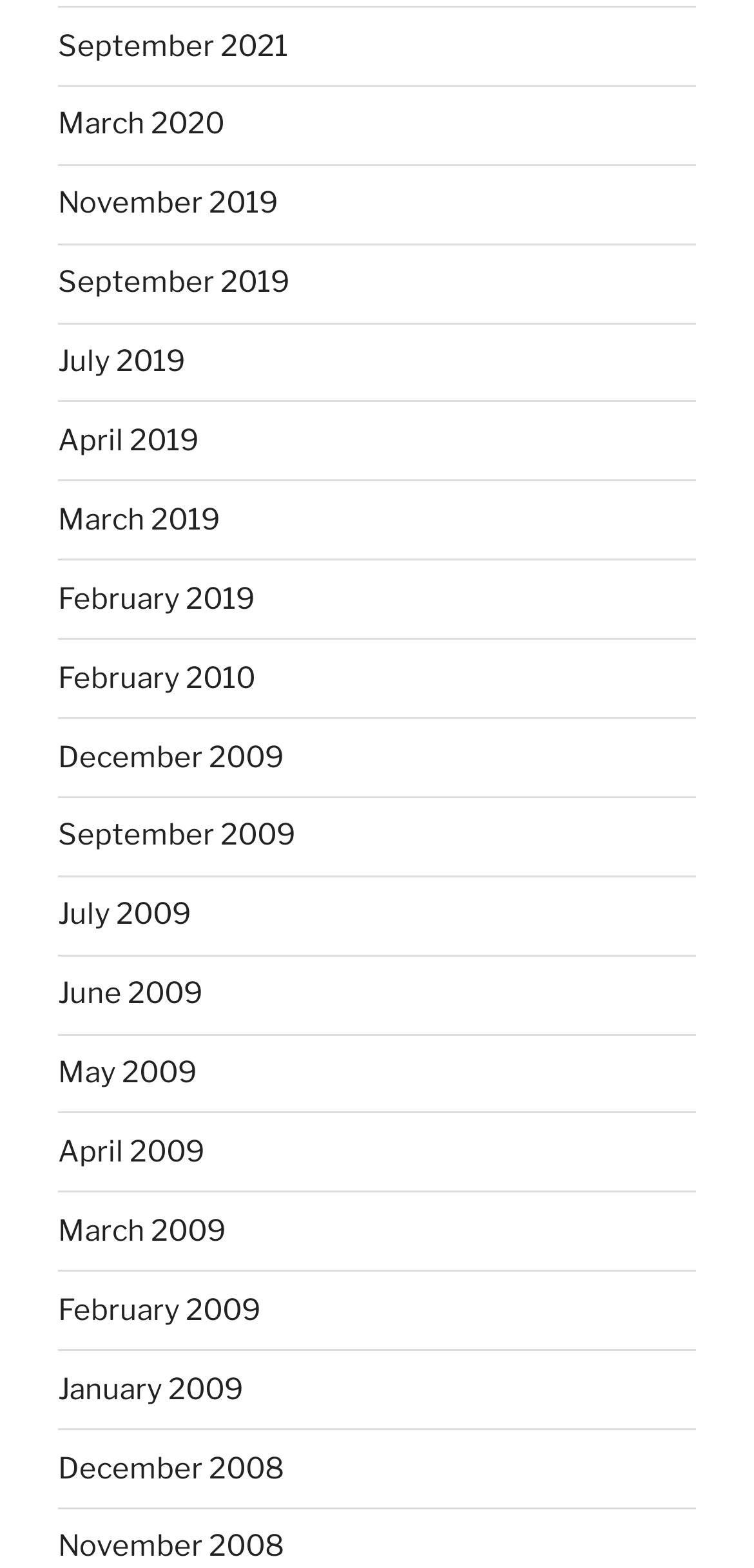Please identify the bounding box coordinates of the element that needs to be clicked to perform the following instruction: "browse November 2019".

[0.077, 0.119, 0.369, 0.141]